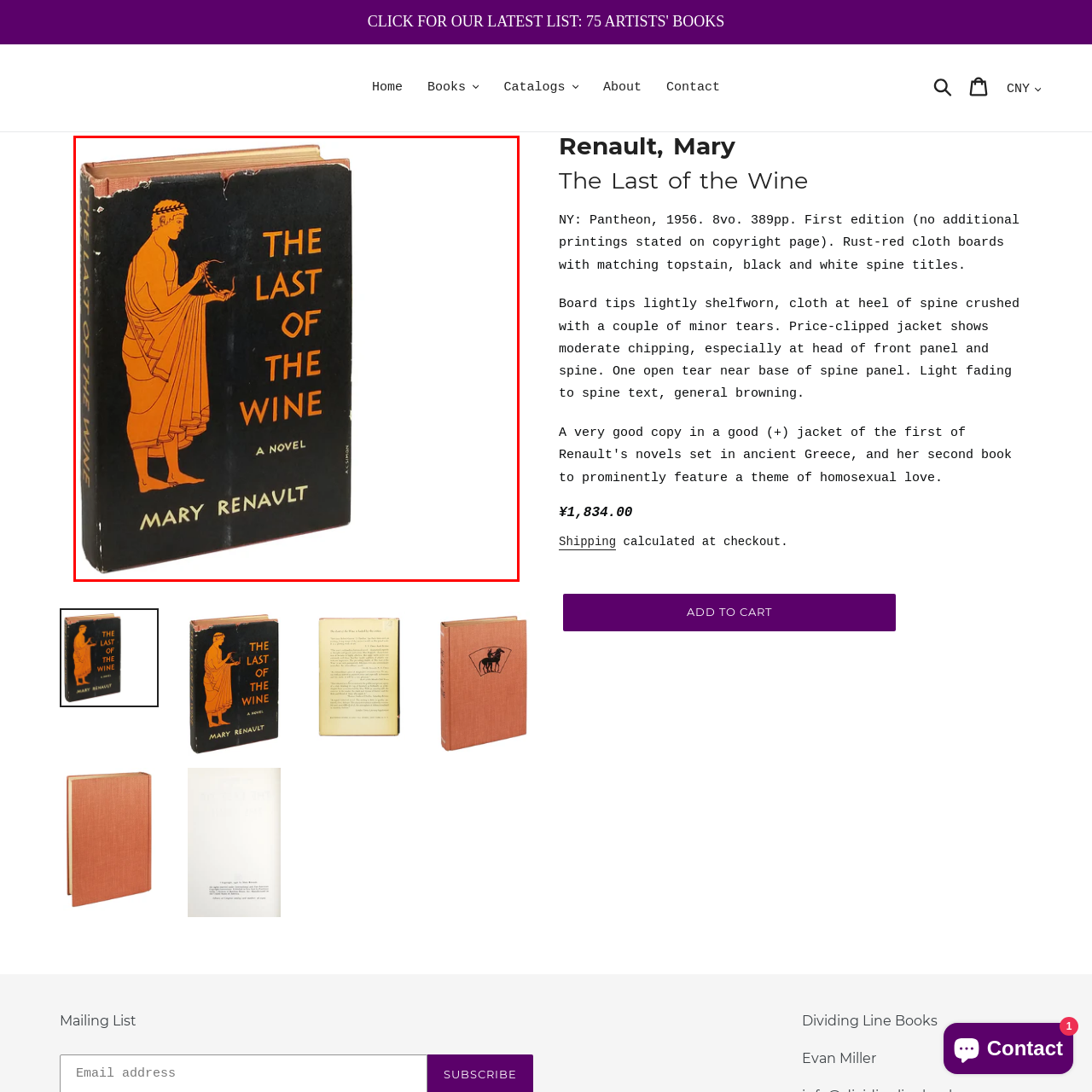Offer a detailed explanation of the elements found within the defined red outline.

The image showcases the cover of "The Last of the Wine," a novel by Mary Renault. The cover features a striking design with a figure in classical attire depicted in orange against a black background. The title is prominently displayed at the top, while the author's name is elegantly positioned at the bottom. This edition is noted as a first from Pantheon in 1956, and the vintage design reflects the aesthetics of mid-20th-century publishing. The book's cover art evokes themes of ancient history and literature, inviting readers into Renault's engaging narrative.